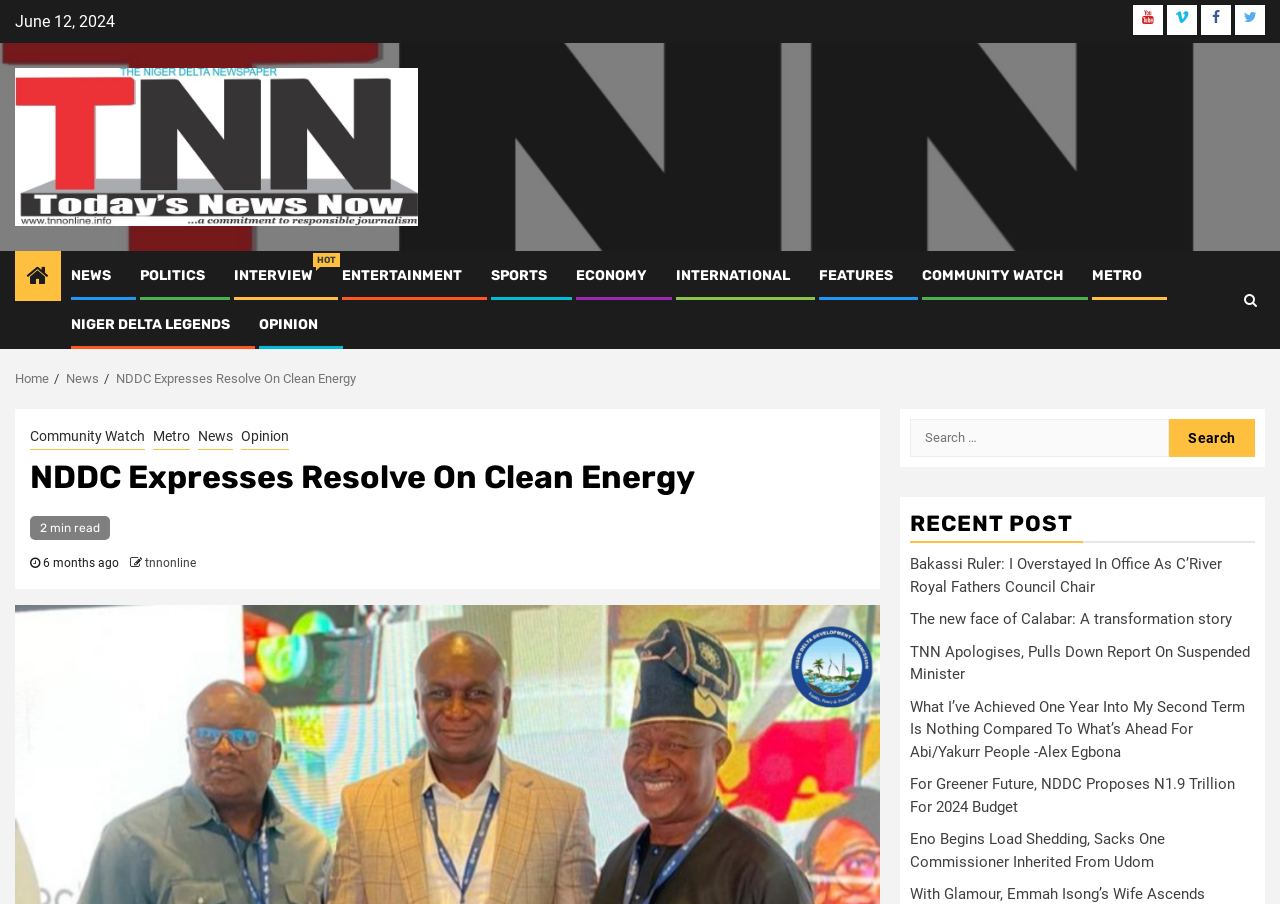Please answer the following question using a single word or phrase: 
What is the date of the news article?

June 12, 2024